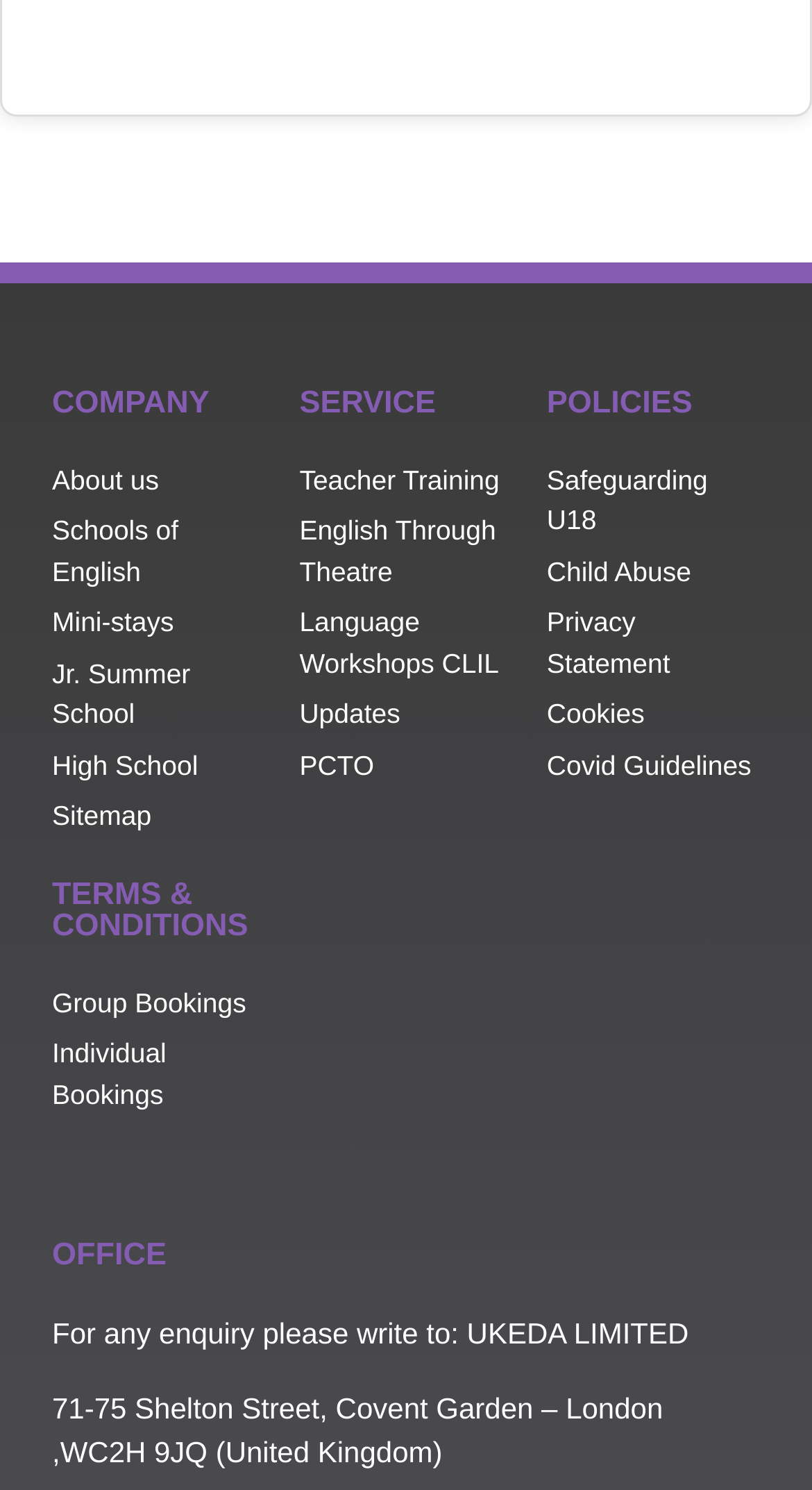Can you find the bounding box coordinates for the element that needs to be clicked to execute this instruction: "Click on About us"? The coordinates should be given as four float numbers between 0 and 1, i.e., [left, top, right, bottom].

[0.064, 0.308, 0.317, 0.336]